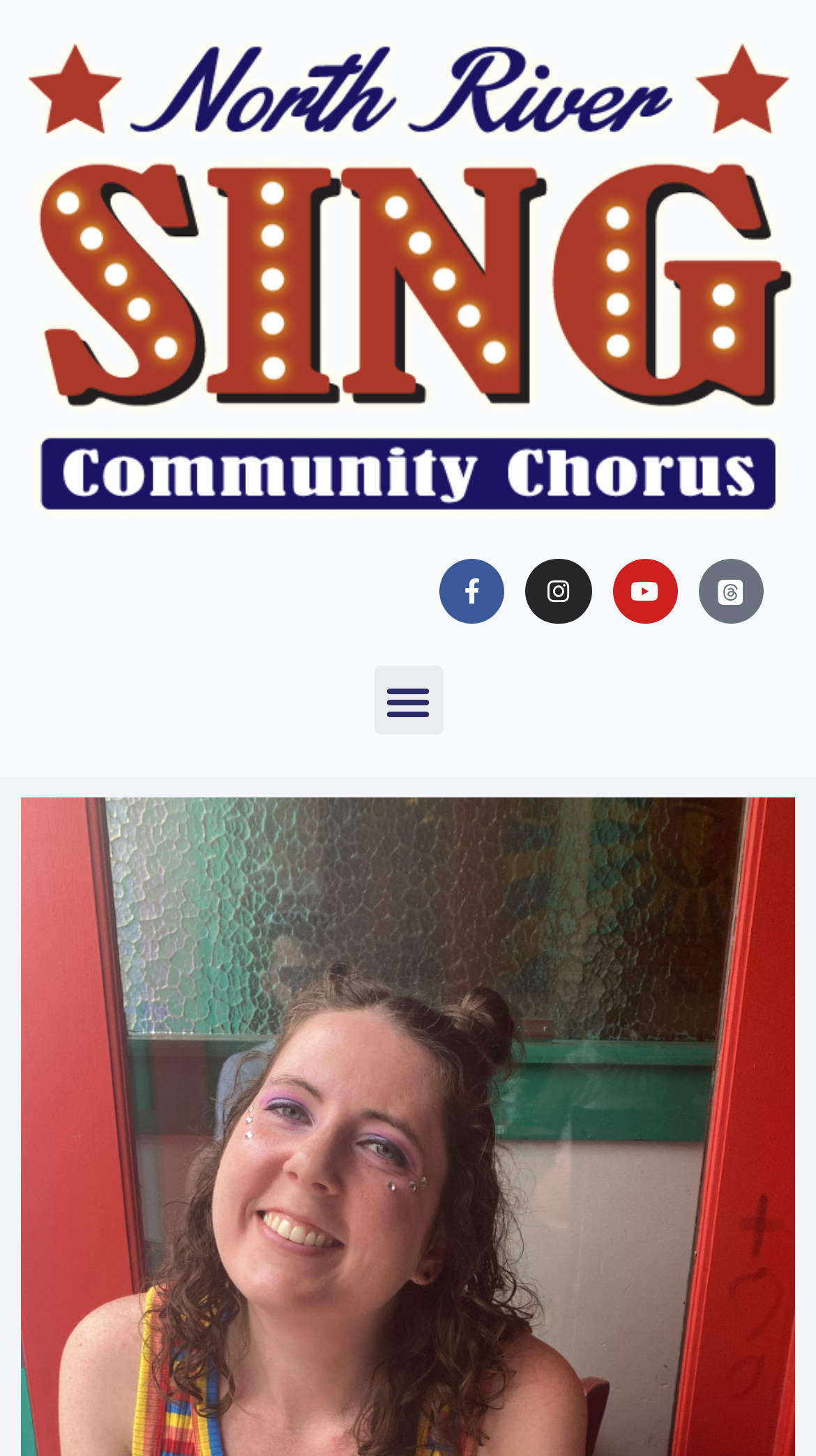Please provide a brief answer to the question using only one word or phrase: 
What is the position of the image?

Top-right